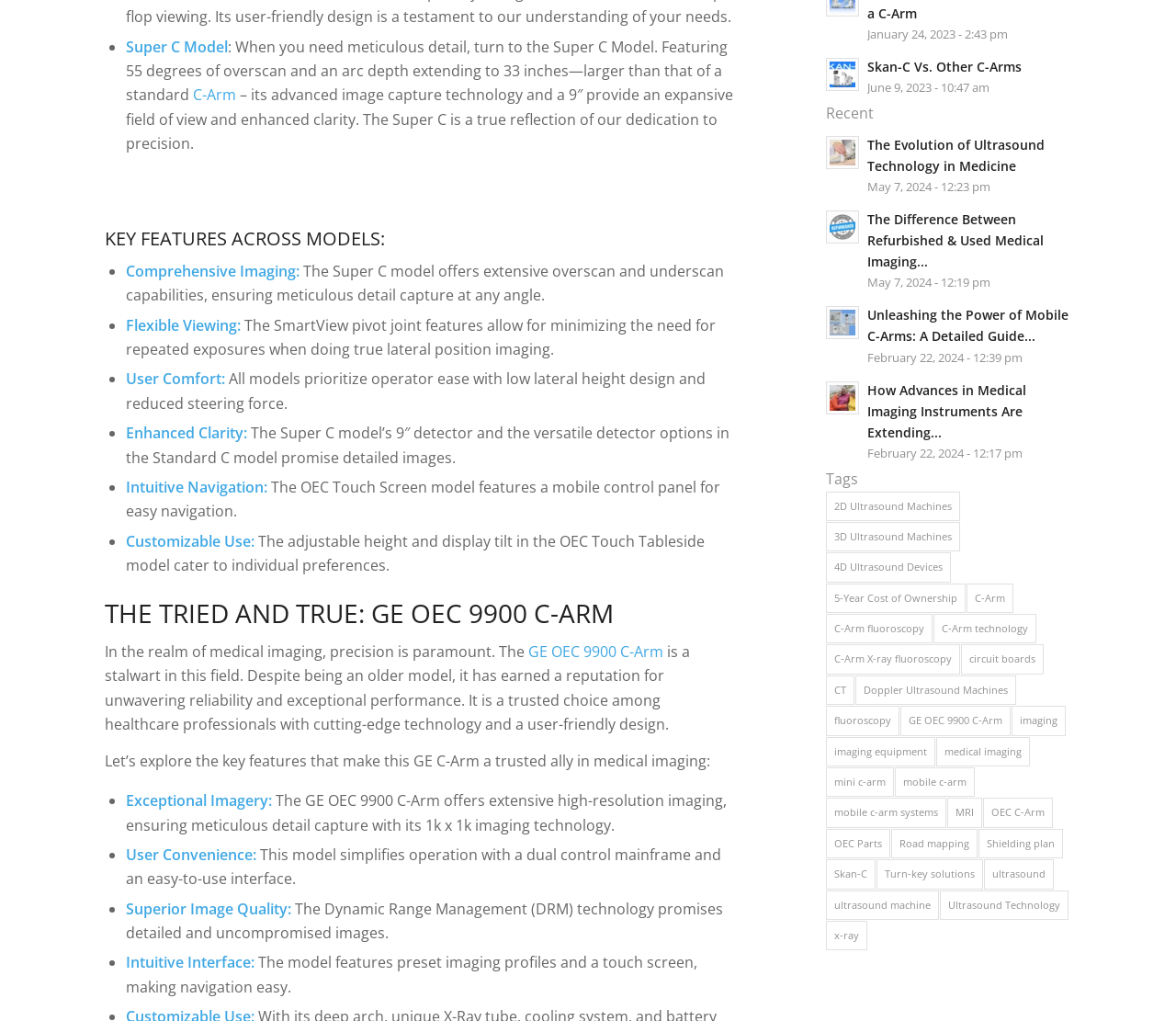Locate the bounding box of the user interface element based on this description: "3D Ultrasound Machines".

[0.703, 0.511, 0.817, 0.54]